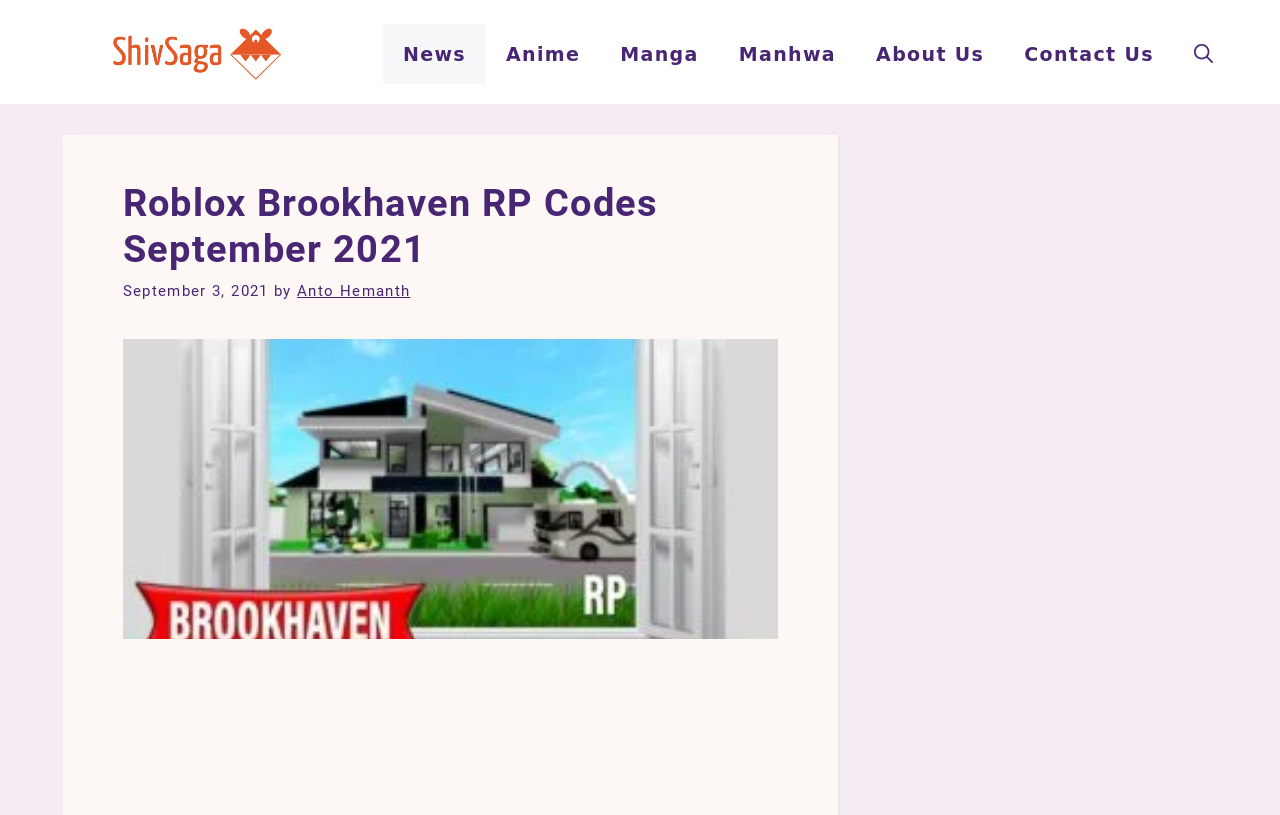How many sections are there in the content area?
Your answer should be a single word or phrase derived from the screenshot.

3